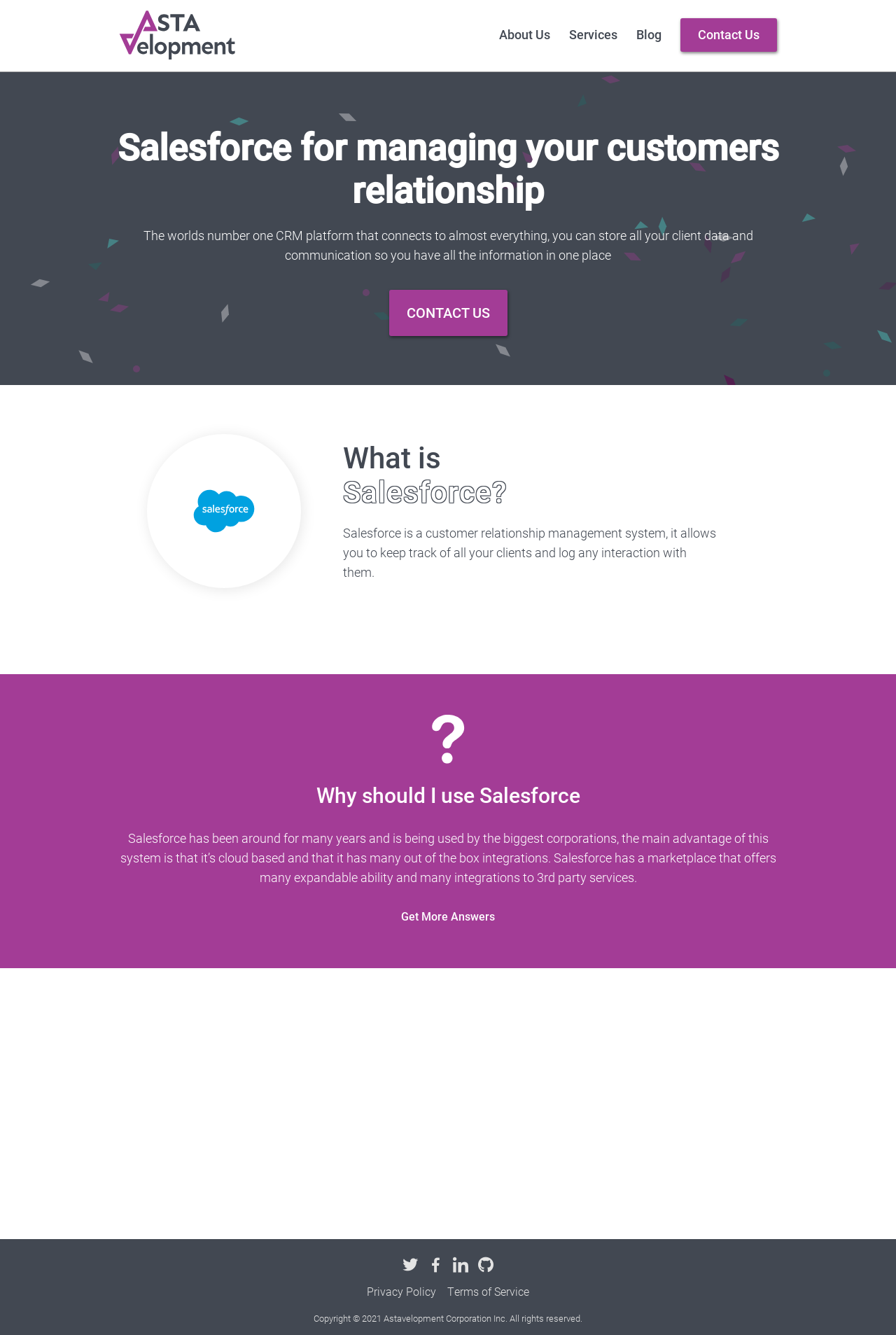What services does Astavelopment provide?
Please answer the question with as much detail as possible using the screenshot.

Based on the webpage, Astavelopment provides development services to integrate Salesforce accounts with other services, as well as other automation solutions to save time and improve the way users are using Salesforce today.